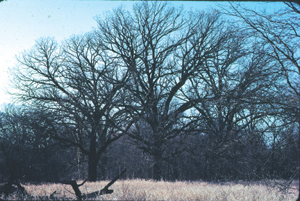Detail all significant aspects of the image you see.

This image features a majestic Bur Oak, notable for its expansive branches and rugged silhouette against a clear blue sky. Bur Oaks are essential to local ecosystems, providing winter food, cover, and nesting sites for various wildlife, including birds, squirrels, and deer. This tree's robust structure and resilience to extreme weather make it a preferred species in landscaping, contributing to both ecological diversity and aesthetic value in the environment. The surrounding landscape comprises soft grasses, hinting at a serene natural habitat.